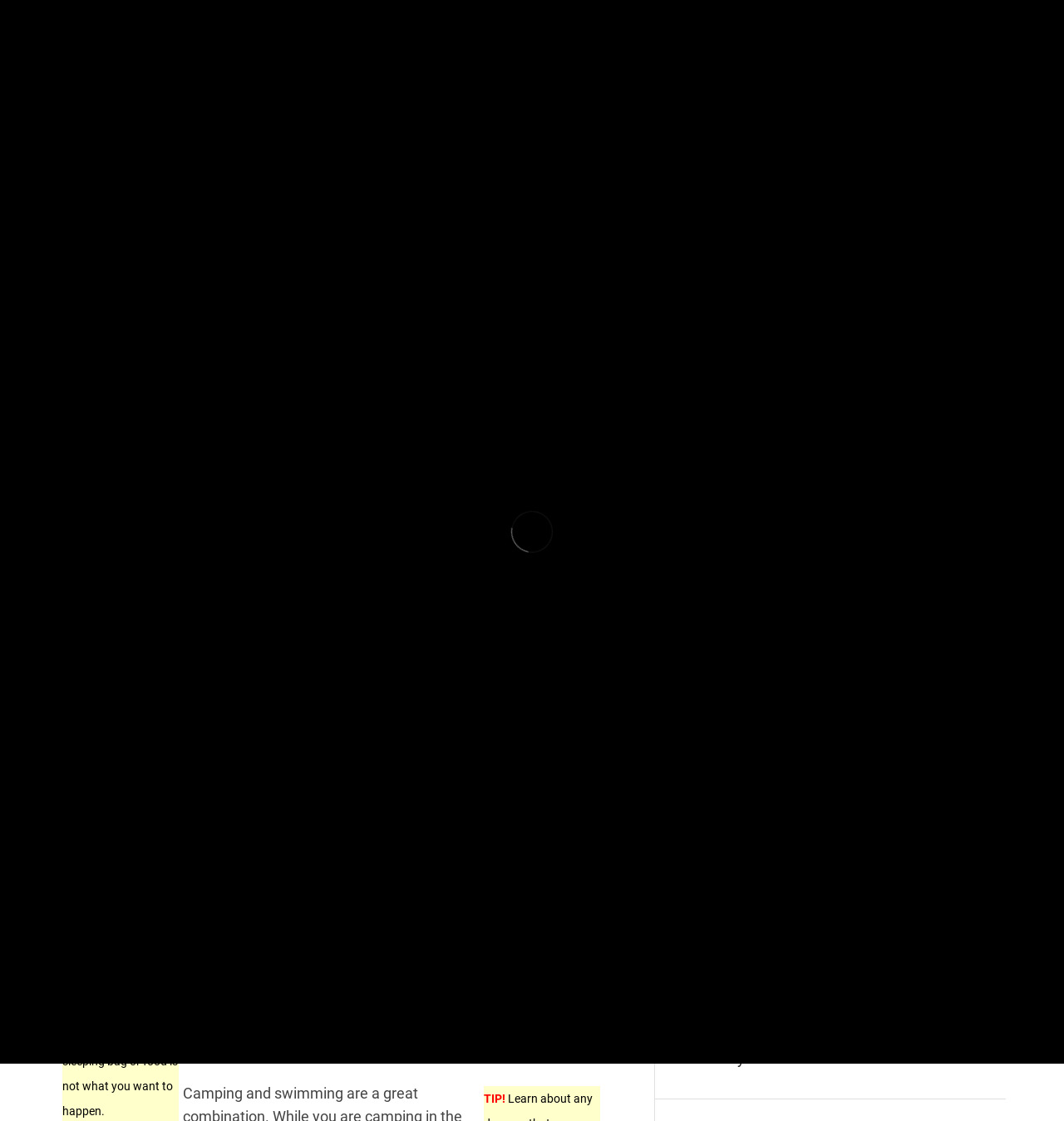Locate the bounding box coordinates of the area where you should click to accomplish the instruction: "Search for something".

[0.293, 0.02, 0.33, 0.04]